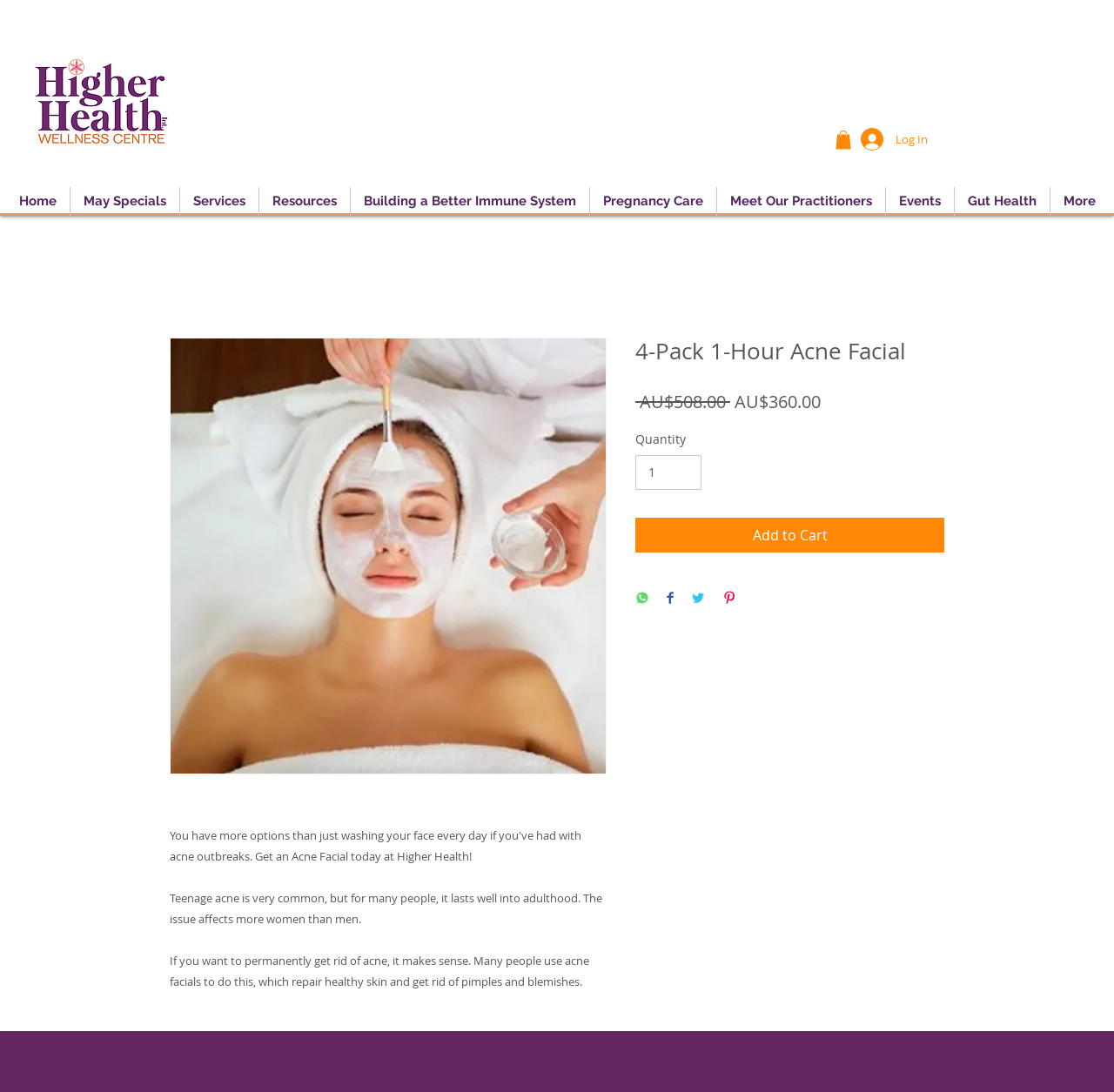Please identify the bounding box coordinates of the clickable area that will fulfill the following instruction: "Log in to your account". The coordinates should be in the format of four float numbers between 0 and 1, i.e., [left, top, right, bottom].

[0.762, 0.112, 0.844, 0.143]